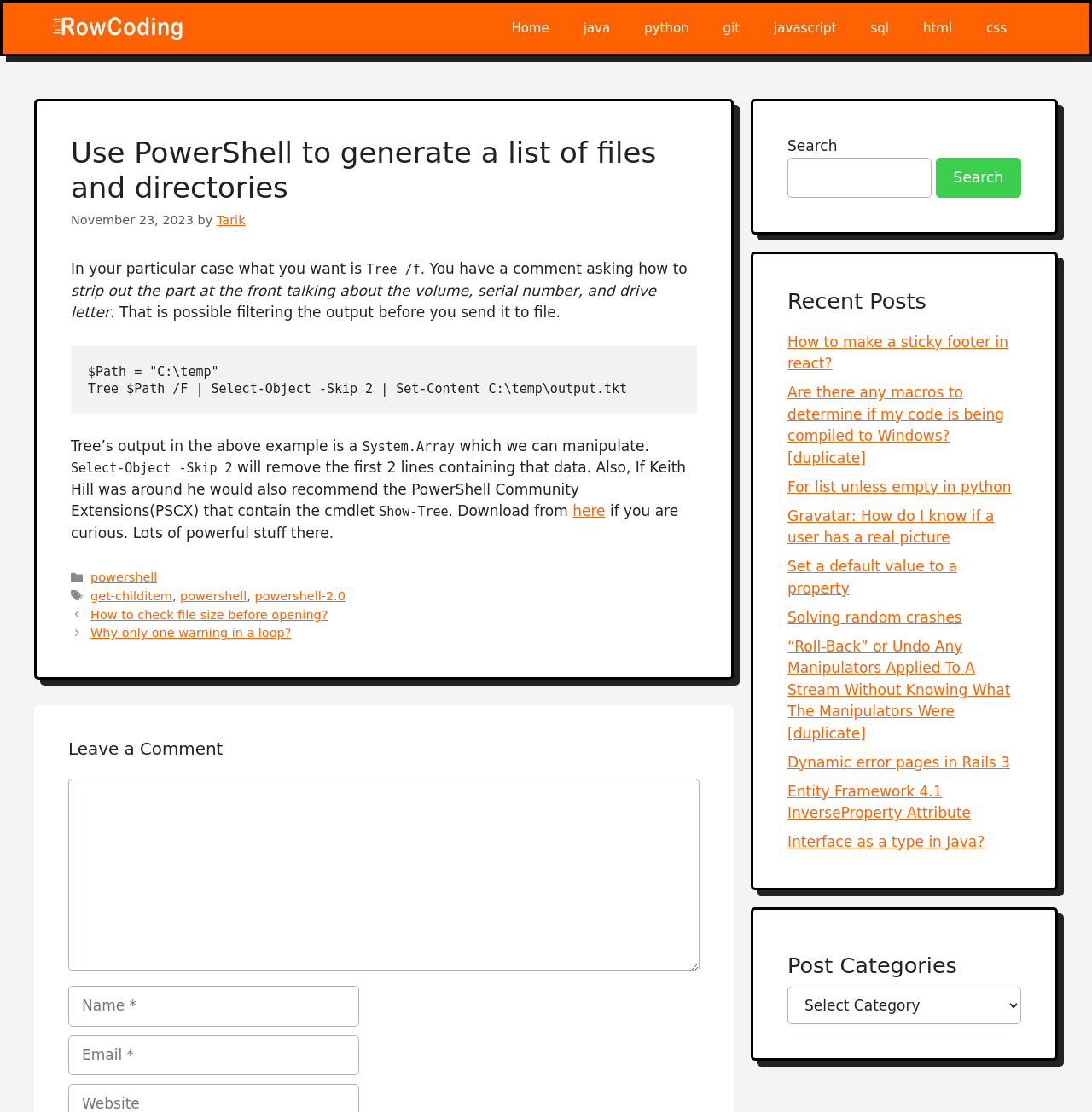What is the topic of this post?
From the screenshot, provide a brief answer in one word or phrase.

PowerShell